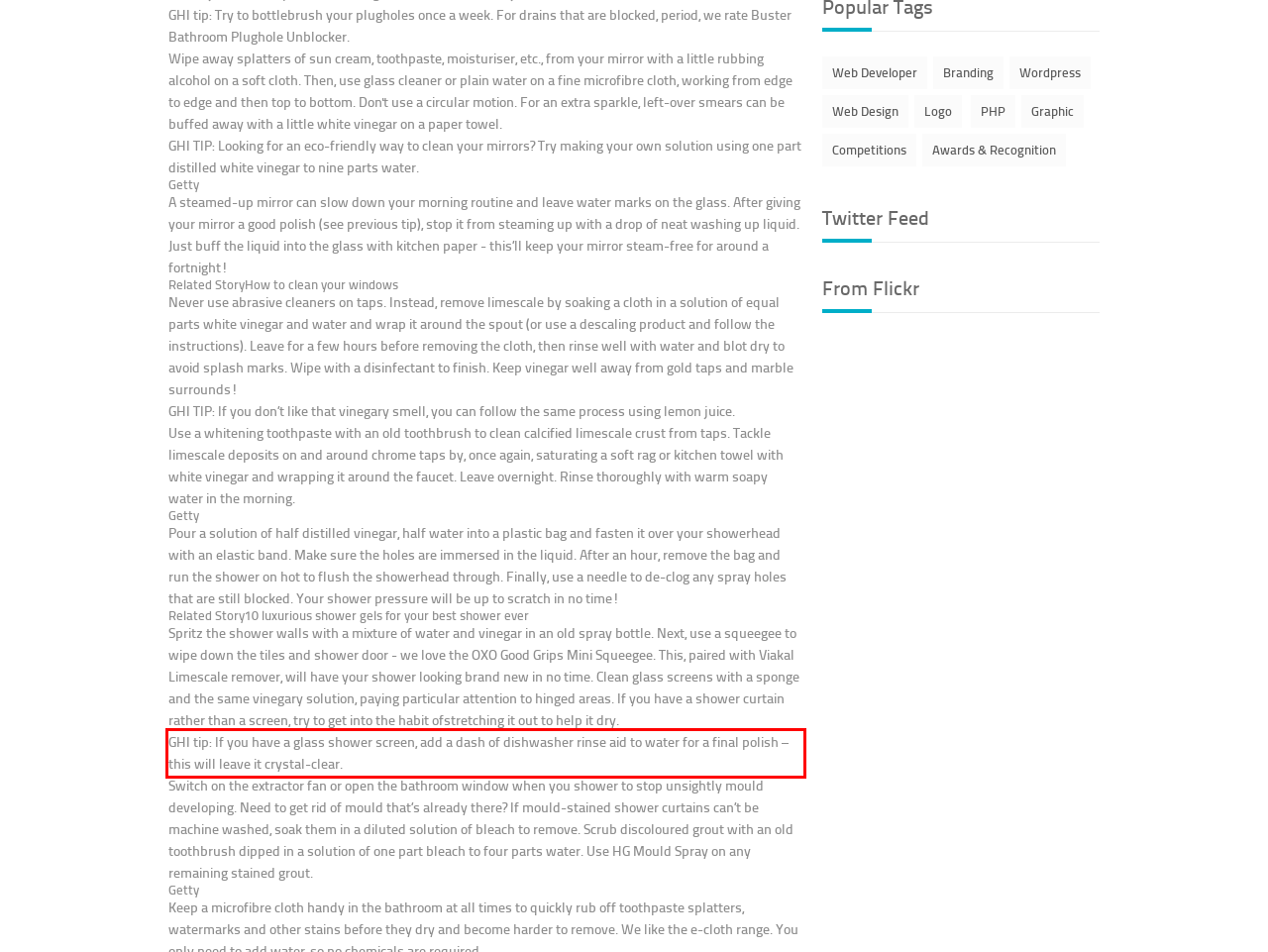There is a screenshot of a webpage with a red bounding box around a UI element. Please use OCR to extract the text within the red bounding box.

GHI tip: If you have a glass shower screen, add a dash of dishwasher rinse aid to water for a final polish – this will leave it crystal-clear.